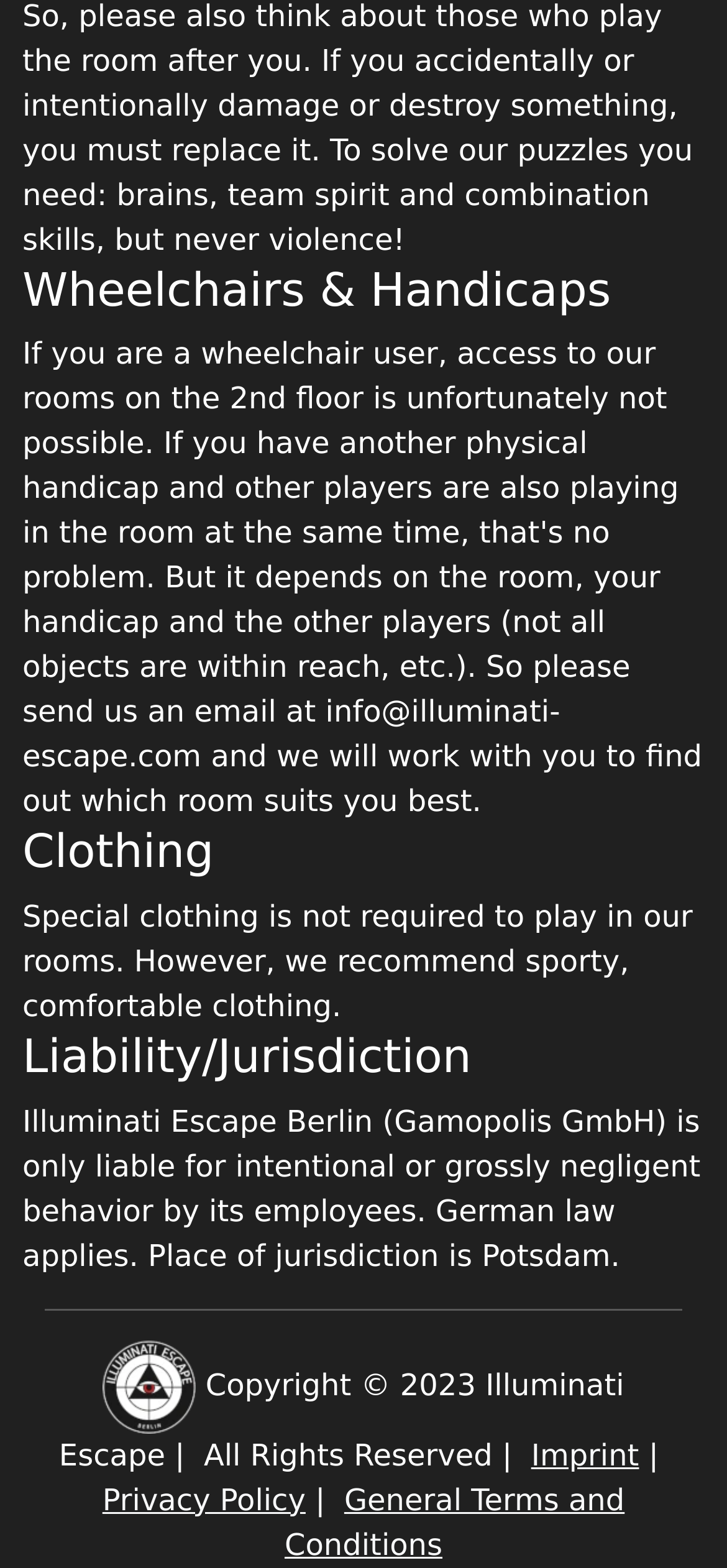Using the given element description, provide the bounding box coordinates (top-left x, top-left y, bottom-right x, bottom-right y) for the corresponding UI element in the screenshot: Imprint

[0.731, 0.916, 0.879, 0.939]